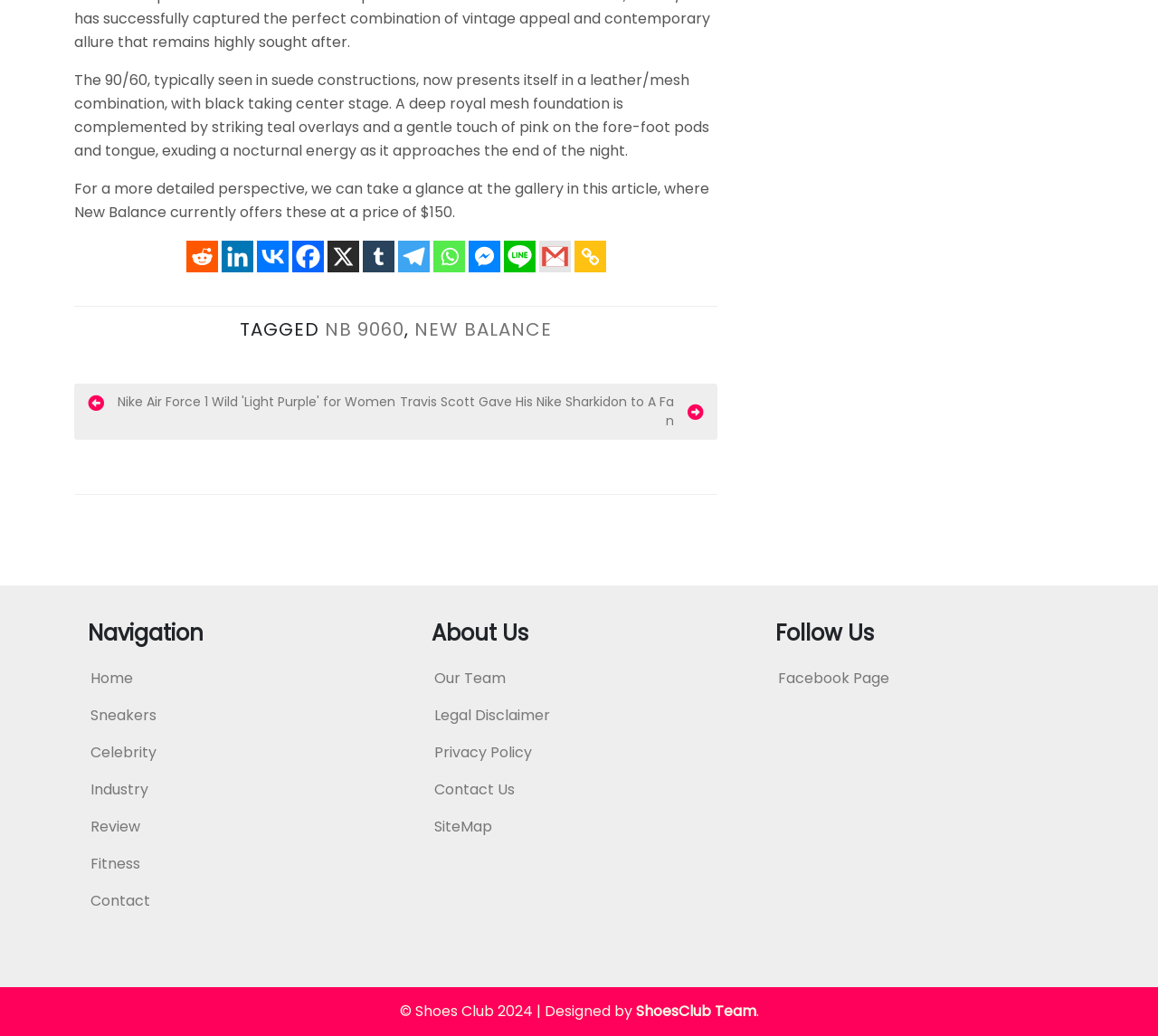Bounding box coordinates are given in the format (top-left x, top-left y, bottom-right x, bottom-right y). All values should be floating point numbers between 0 and 1. Provide the bounding box coordinate for the UI element described as: Home

[0.078, 0.645, 0.115, 0.665]